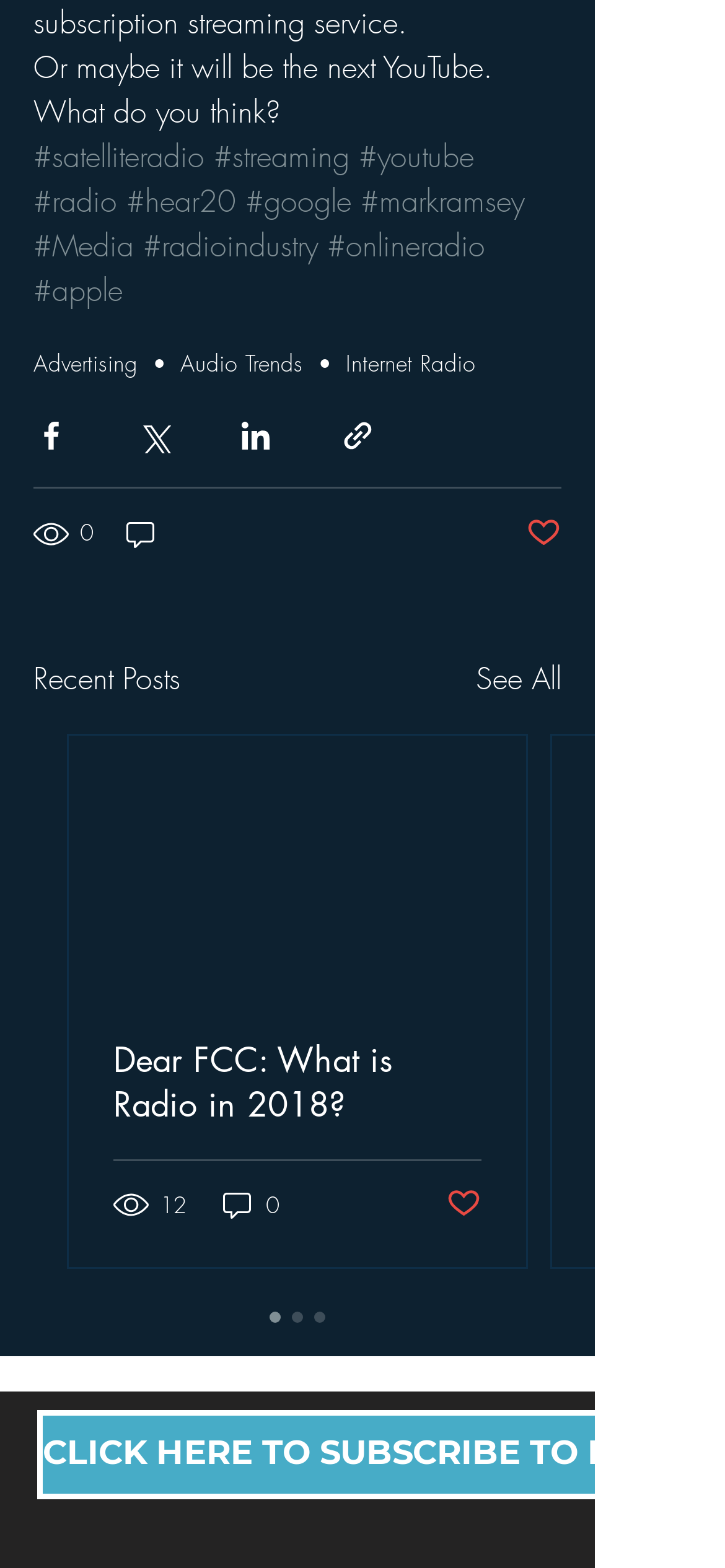Please provide the bounding box coordinates for the element that needs to be clicked to perform the instruction: "Share via Facebook". The coordinates must consist of four float numbers between 0 and 1, formatted as [left, top, right, bottom].

[0.046, 0.266, 0.095, 0.289]